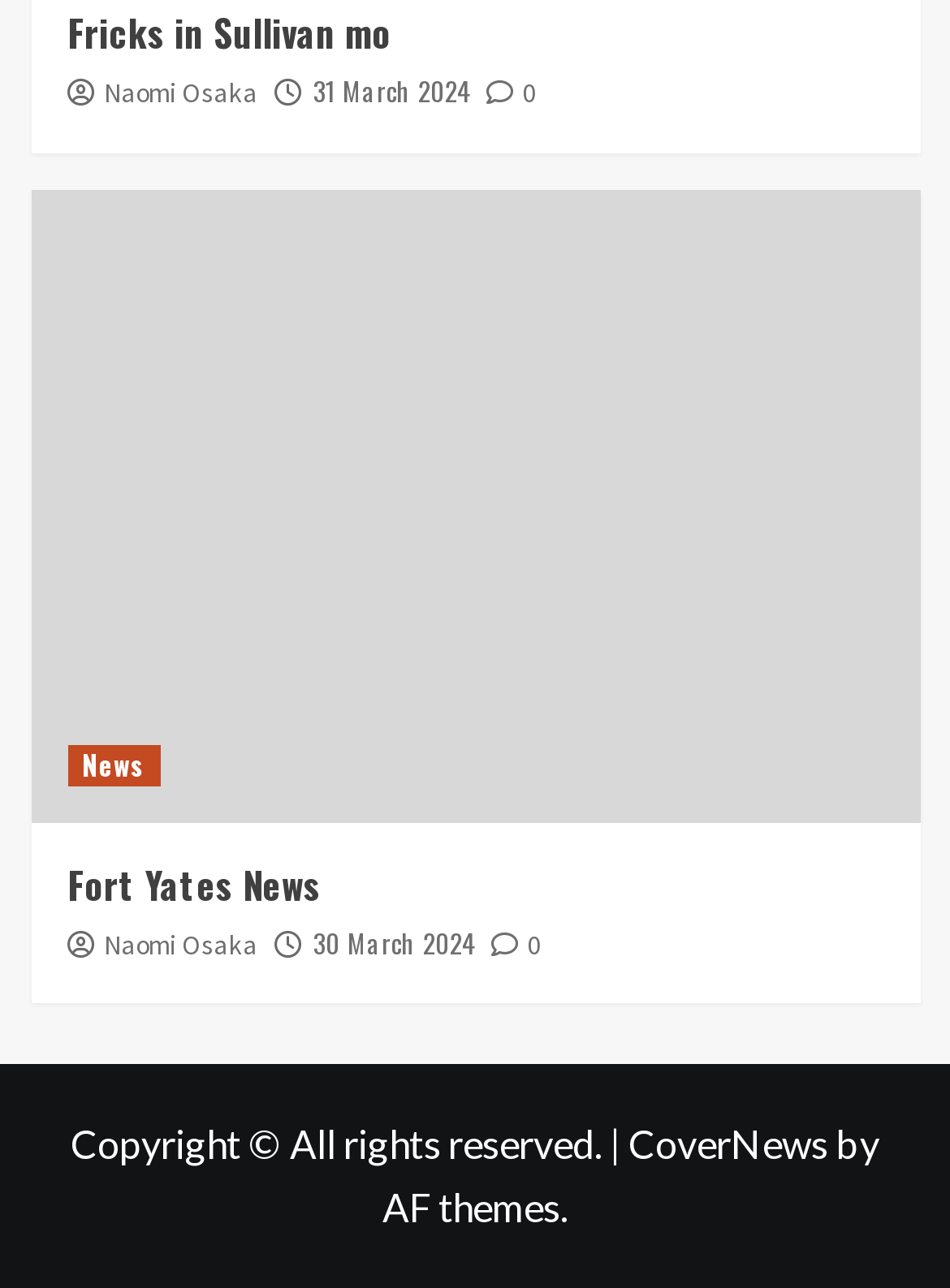Give a short answer to this question using one word or a phrase:
What is the purpose of the figure element on the webpage?

Displaying an image